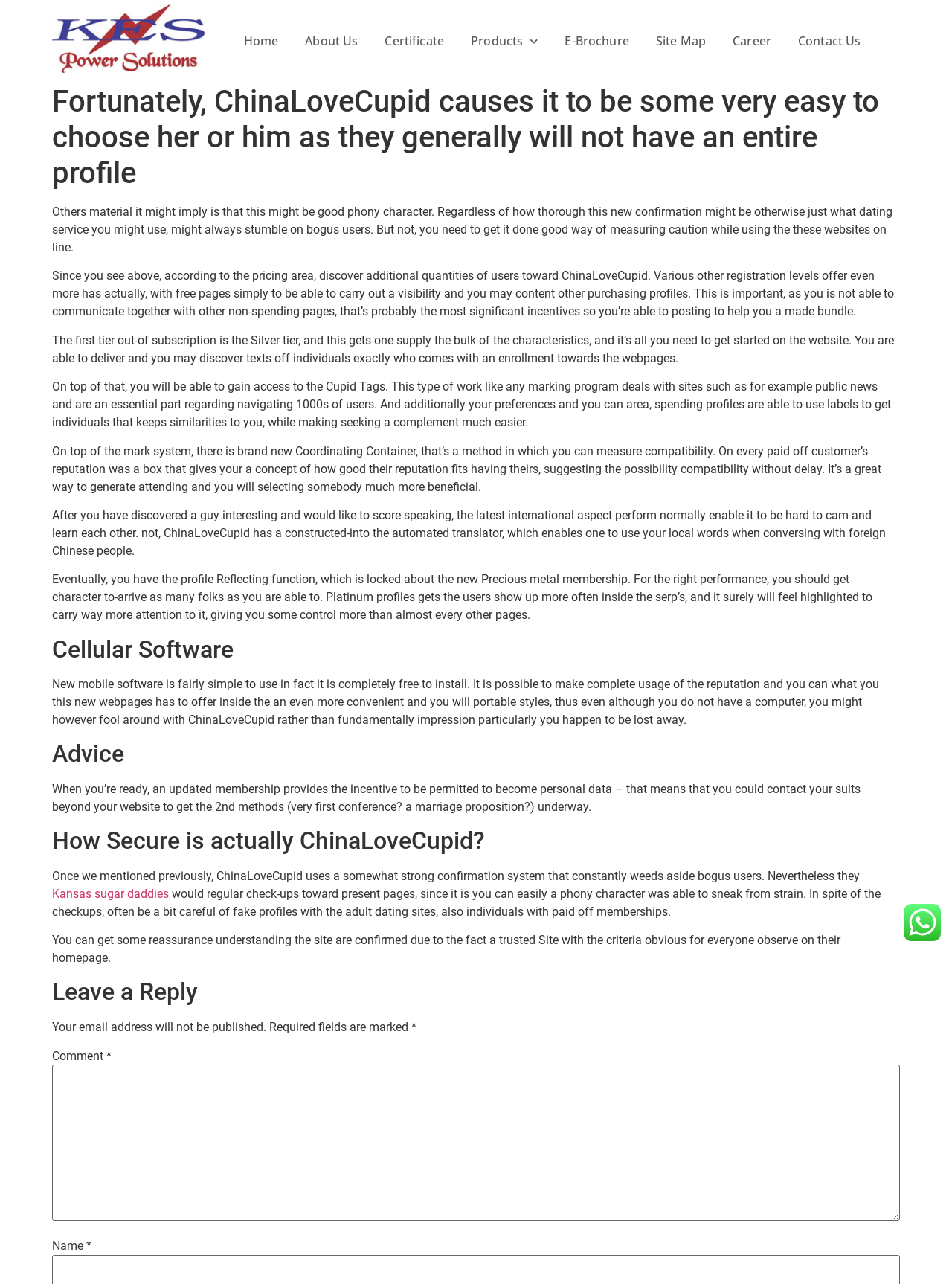What is the function of the automated translator? Analyze the screenshot and reply with just one word or a short phrase.

Enable communication with foreign users